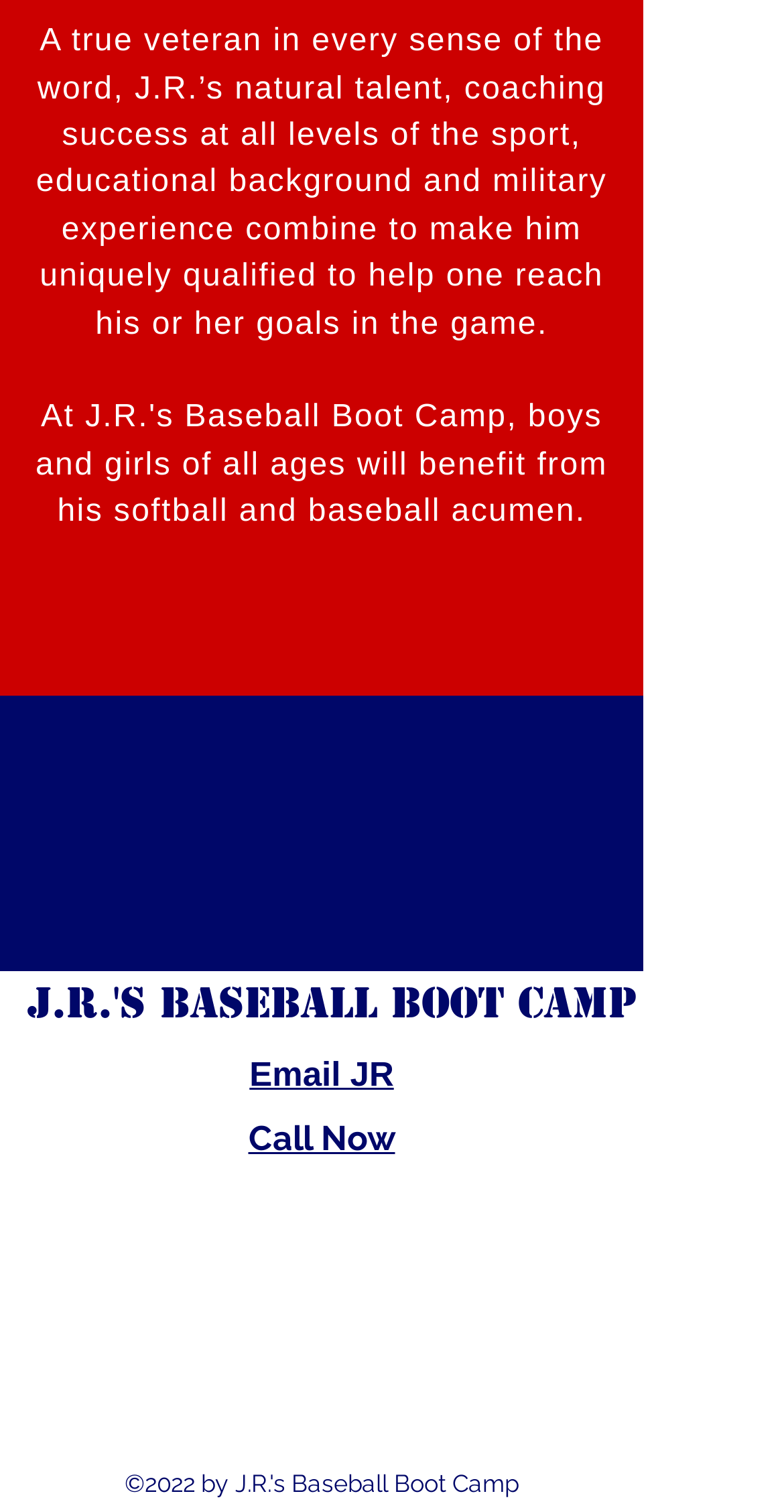How can users contact J.R.?
Please provide an in-depth and detailed response to the question.

The webpage provides two options to contact J.R., which are 'Email JR' and 'Call Now', indicating that users can either email or call J.R. to get in touch with him.